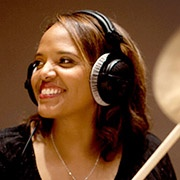Please provide a comprehensive response to the question below by analyzing the image: 
What is the context of the image?

The context surrounding this image relates to Terri Lyne Carrington's involvement in advancing social justice through music and media, as highlighted in the section titled 'Advancing social justice through music and media', which emphasizes her contributions to discussions on critical social issues.